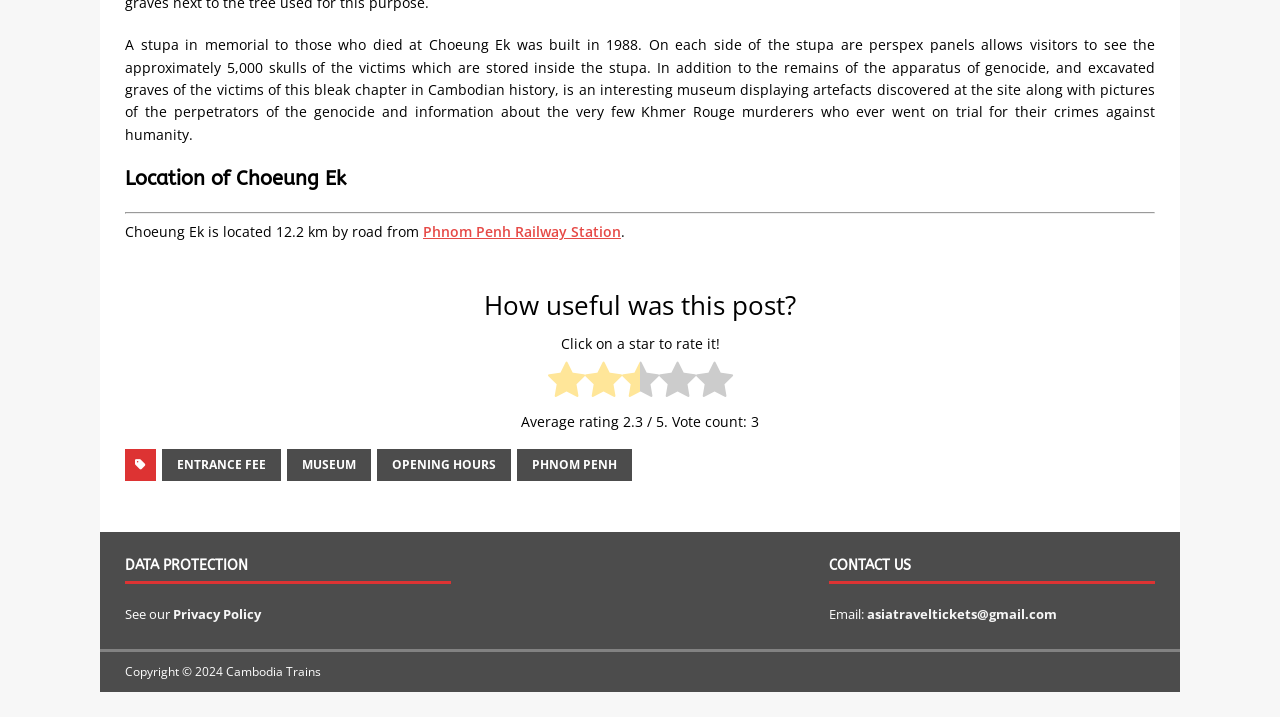What is the copyright year of Cambodia Trains?
We need a detailed and meticulous answer to the question.

The answer can be found at the bottom of the webpage where it displays the copyright information as 'Copyright © 2024 Cambodia Trains'.